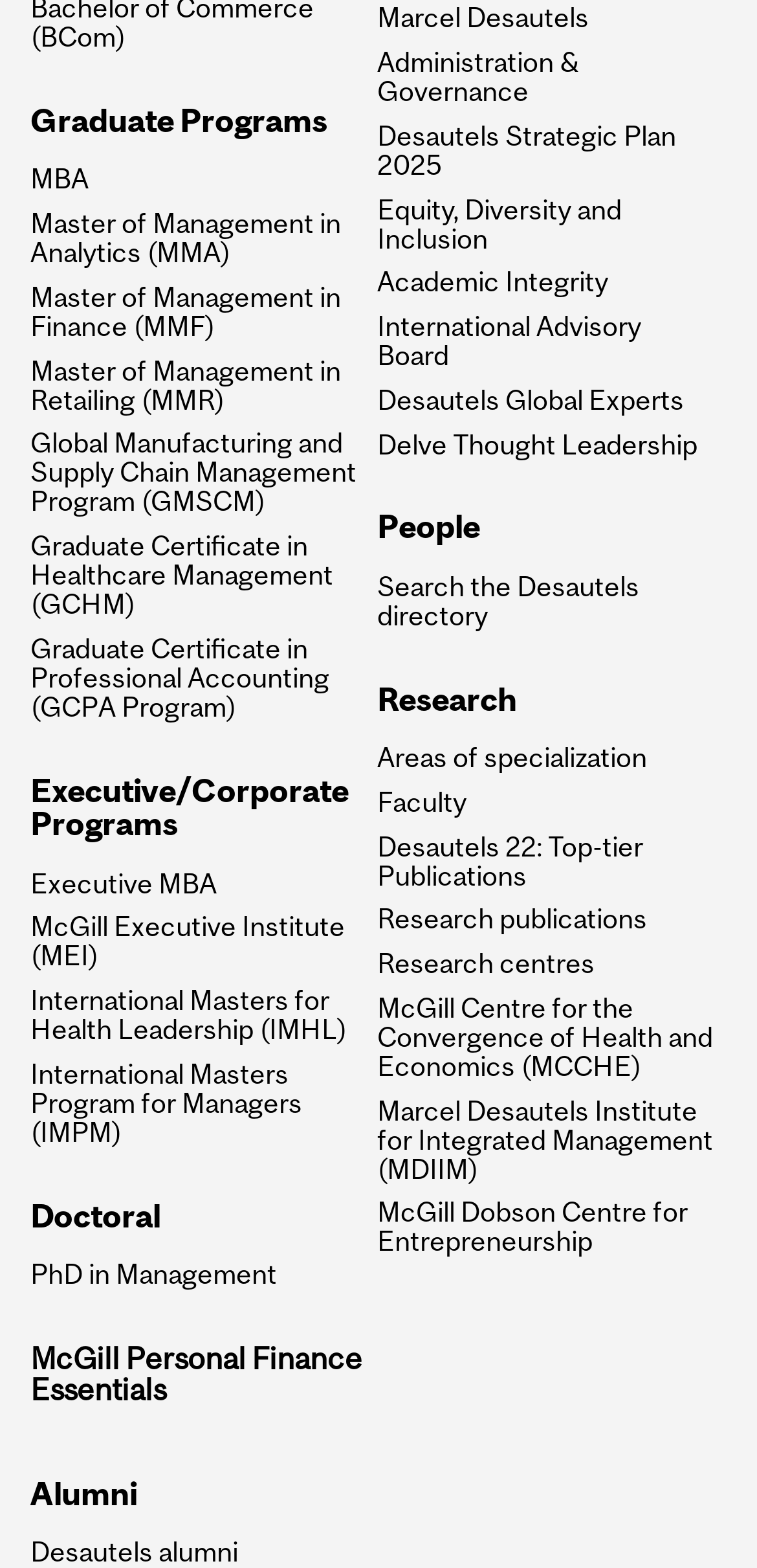Locate the UI element that matches the description McGill Dobson Centre for Entrepreneurship in the webpage screenshot. Return the bounding box coordinates in the format (top-left x, top-left y, bottom-right x, bottom-right y), with values ranging from 0 to 1.

[0.499, 0.765, 0.949, 0.802]